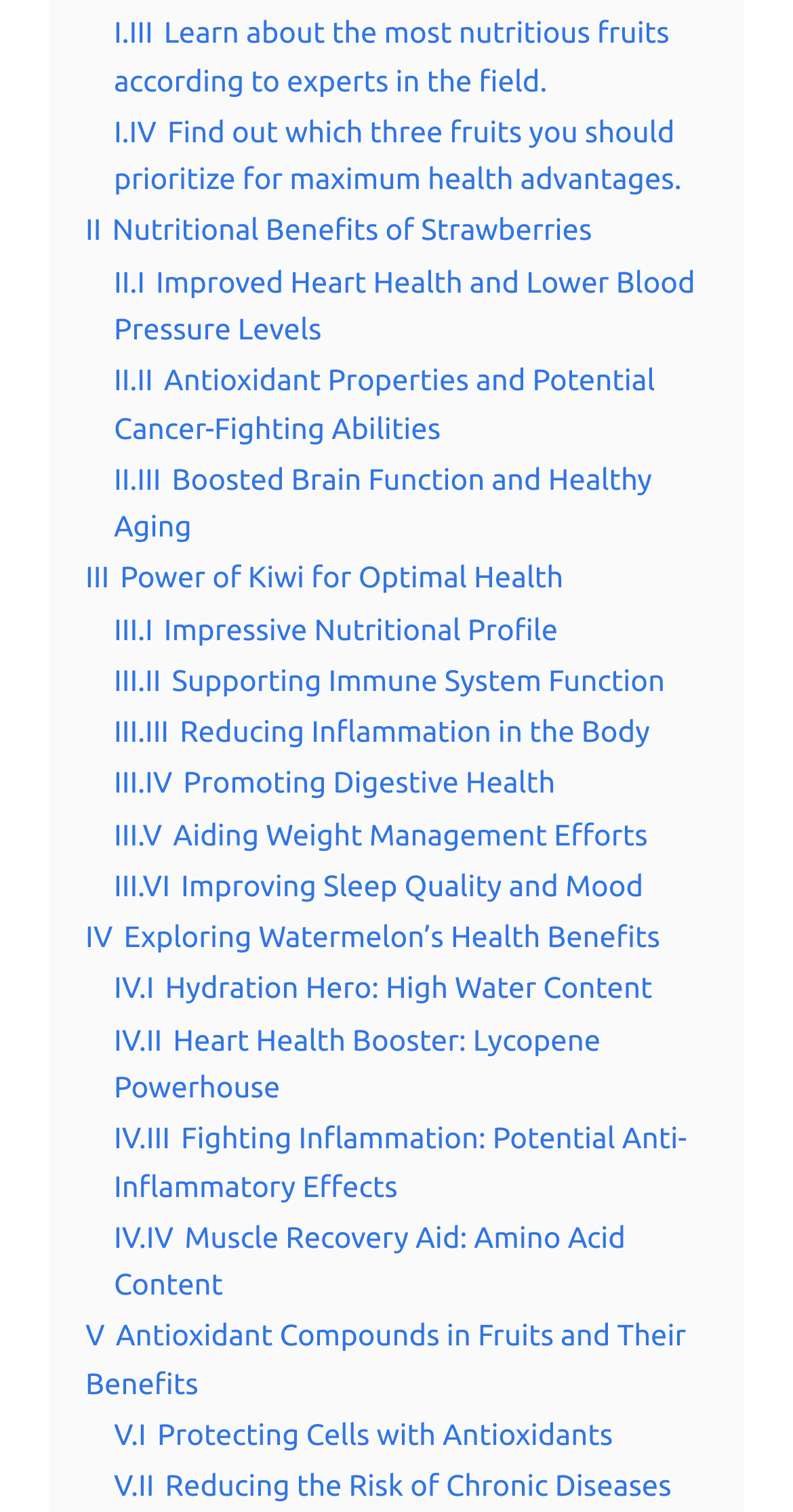Answer the following query concisely with a single word or phrase:
What is the first benefit of strawberries mentioned on this webpage?

Improved Heart Health